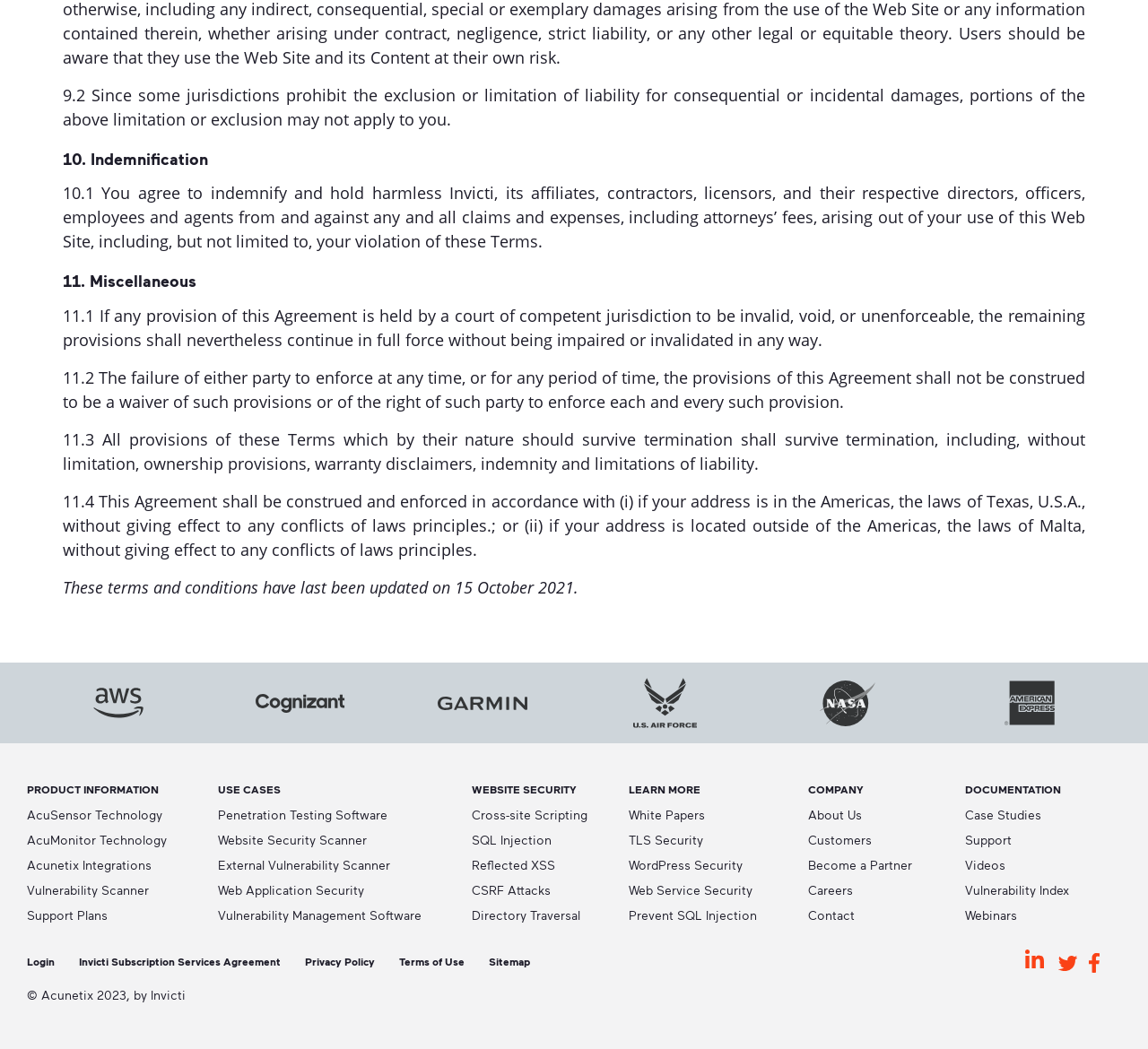What is the topic of the '11. Indemnification' section?
Please answer the question with as much detail as possible using the screenshot.

I found the heading '11. Indemnification' which is followed by a StaticText element that describes the indemnification terms, indicating that this section is about indemnification.